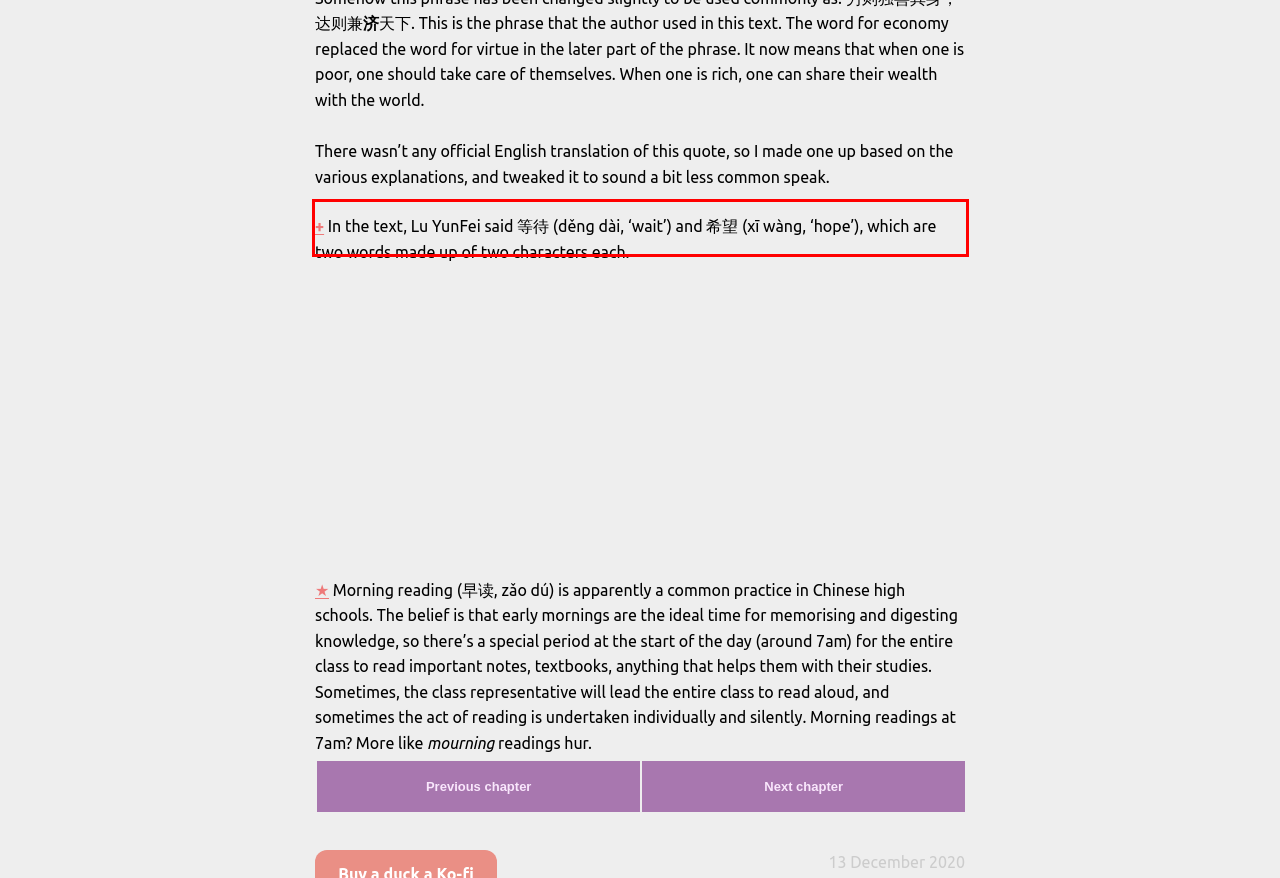Given the screenshot of a webpage, identify the red rectangle bounding box and recognize the text content inside it, generating the extracted text.

+ In the text, Lu YunFei said 等待 (děng dài, ‘wait’) and 希望 (xī wàng, ‘hope’), which are two words made up of two characters each.